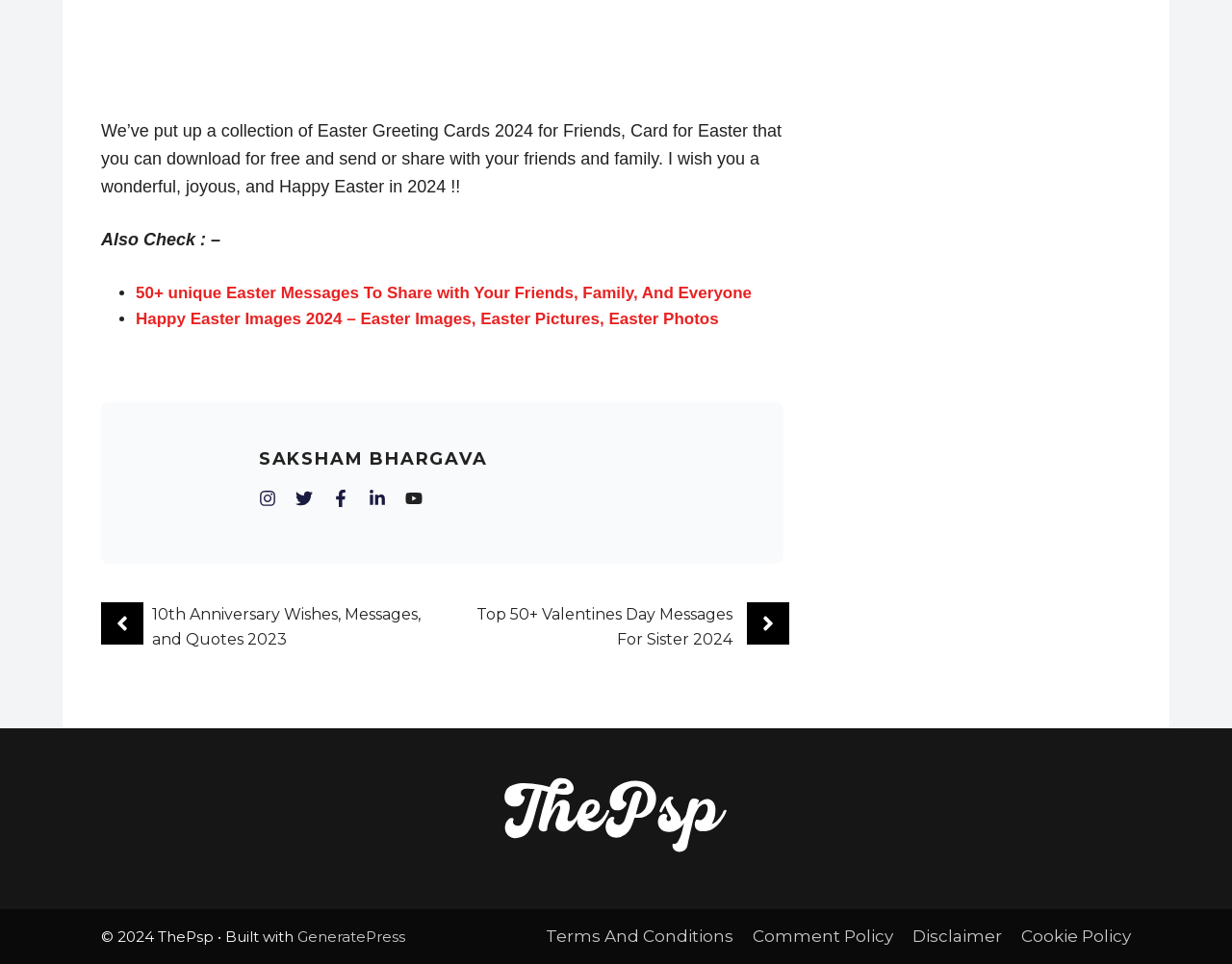Identify the bounding box coordinates of the section that should be clicked to achieve the task described: "Read 10th Anniversary Wishes".

[0.124, 0.628, 0.342, 0.673]